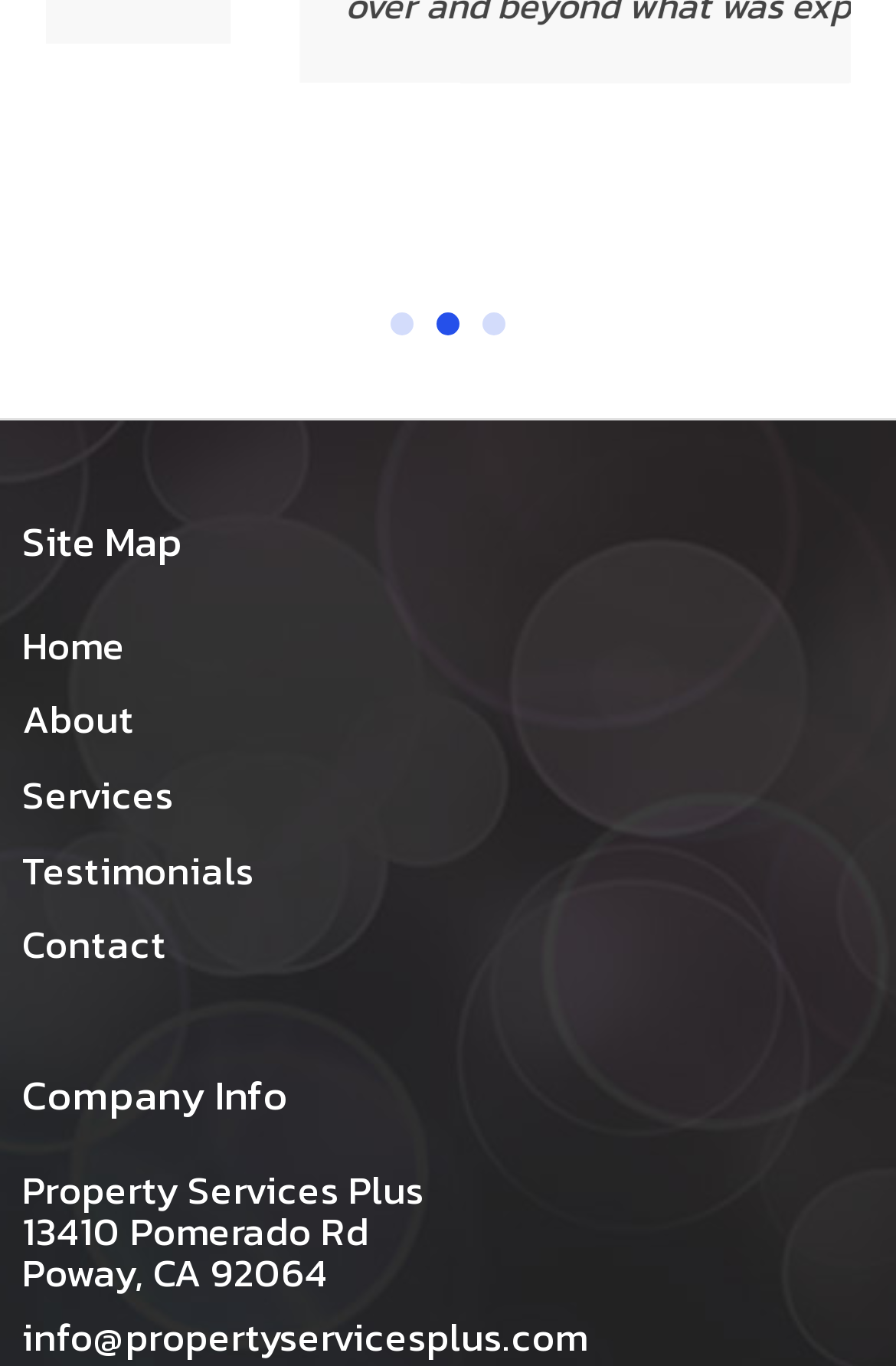Please identify the bounding box coordinates of where to click in order to follow the instruction: "view about page".

[0.025, 0.505, 0.151, 0.549]